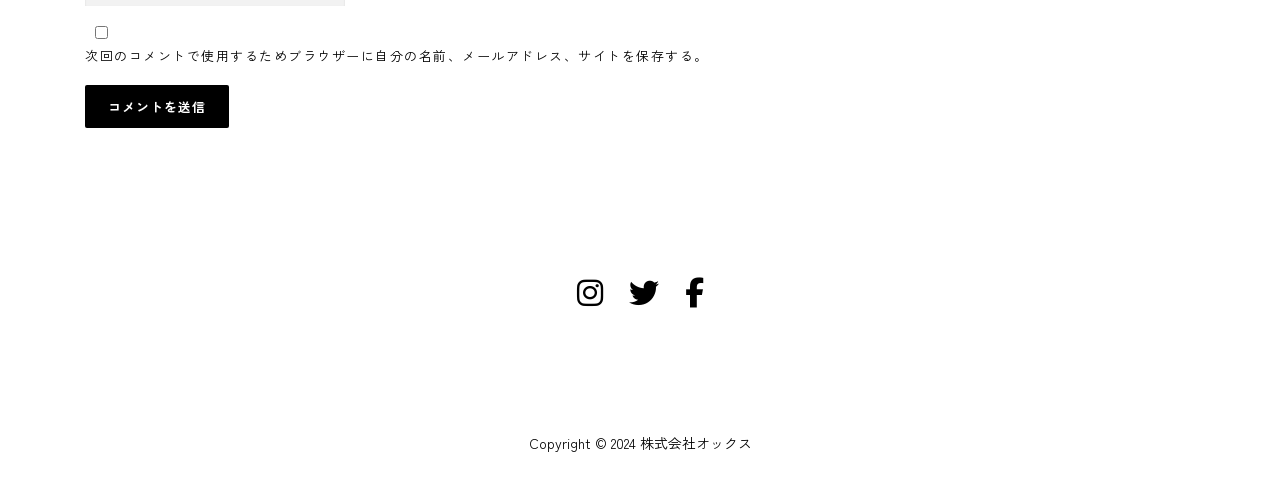What is the function of the button?
Answer the question with a single word or phrase, referring to the image.

Send comment